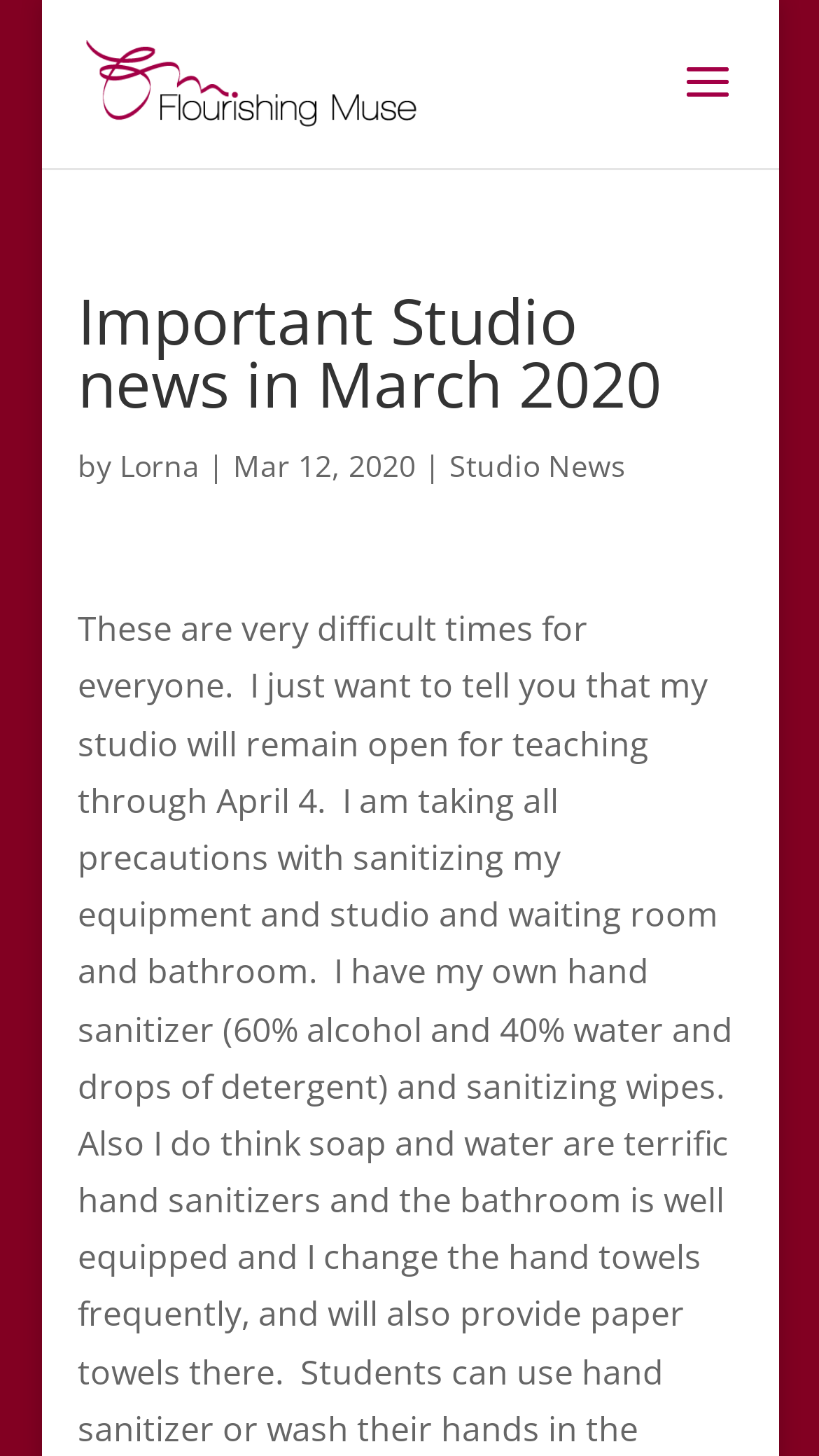Find and generate the main title of the webpage.

Important Studio news in March 2020